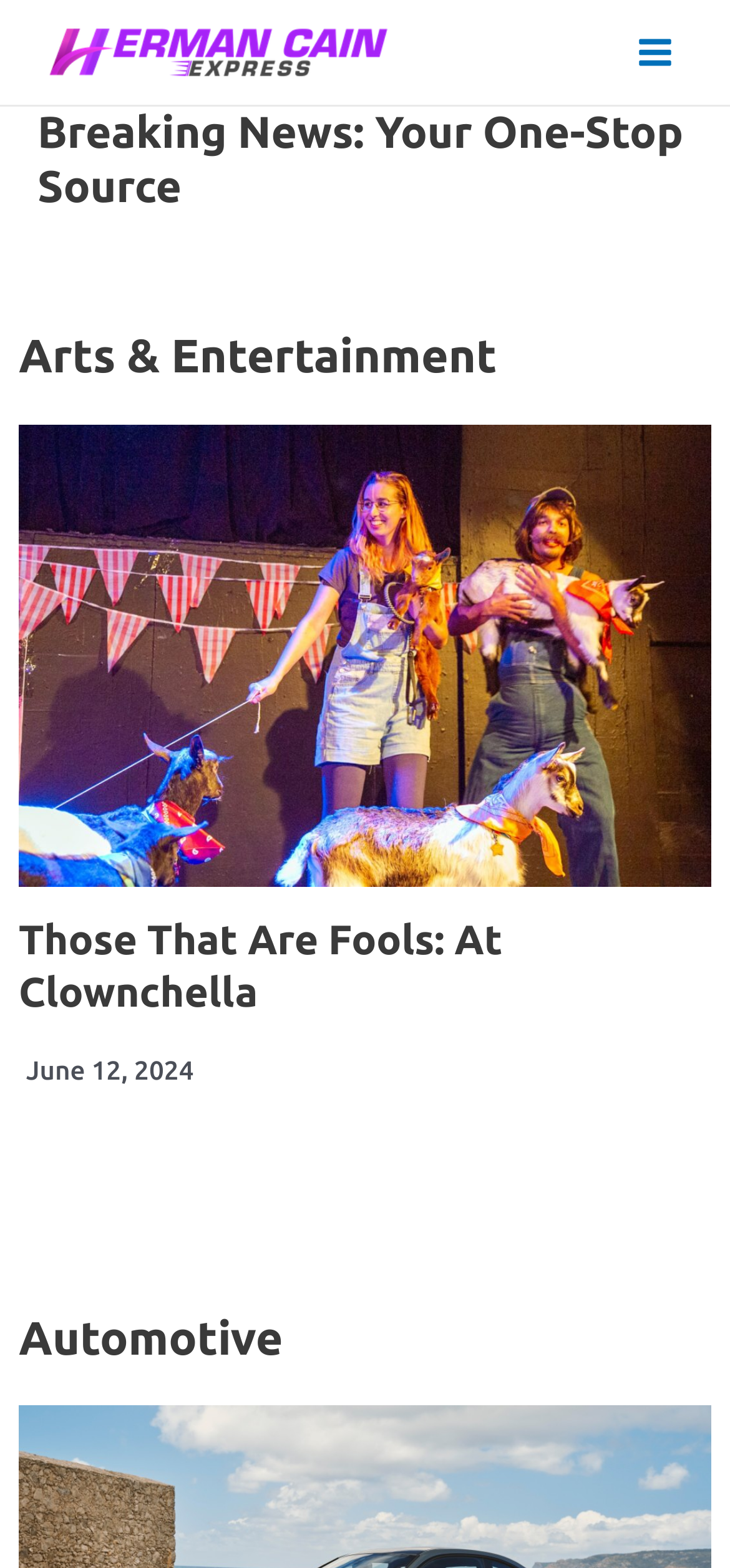Please answer the following question using a single word or phrase: How many categories are listed in the main menu?

At least 2